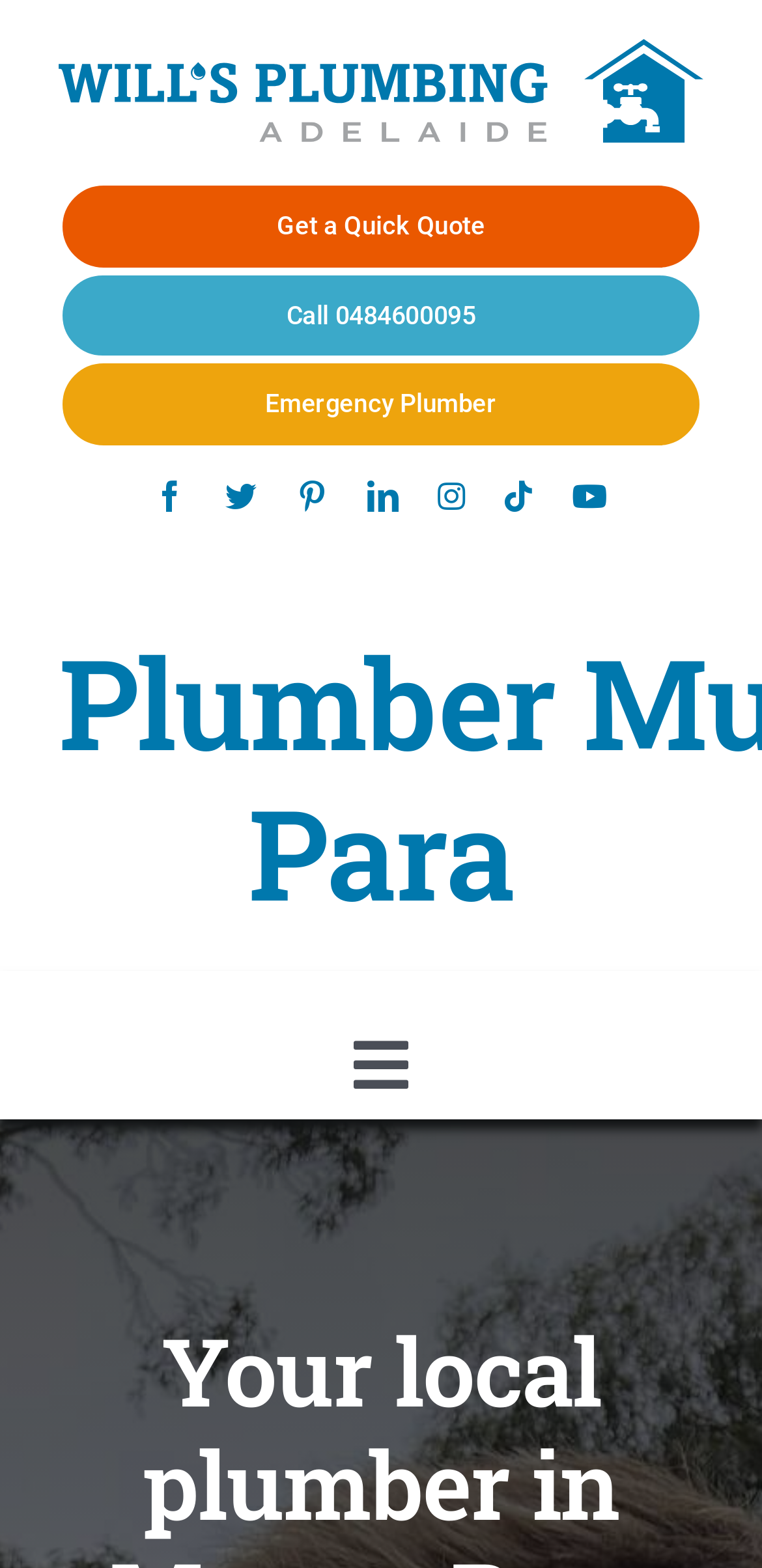Specify the bounding box coordinates of the area to click in order to follow the given instruction: "Visit the Facebook page."

[0.203, 0.306, 0.245, 0.326]